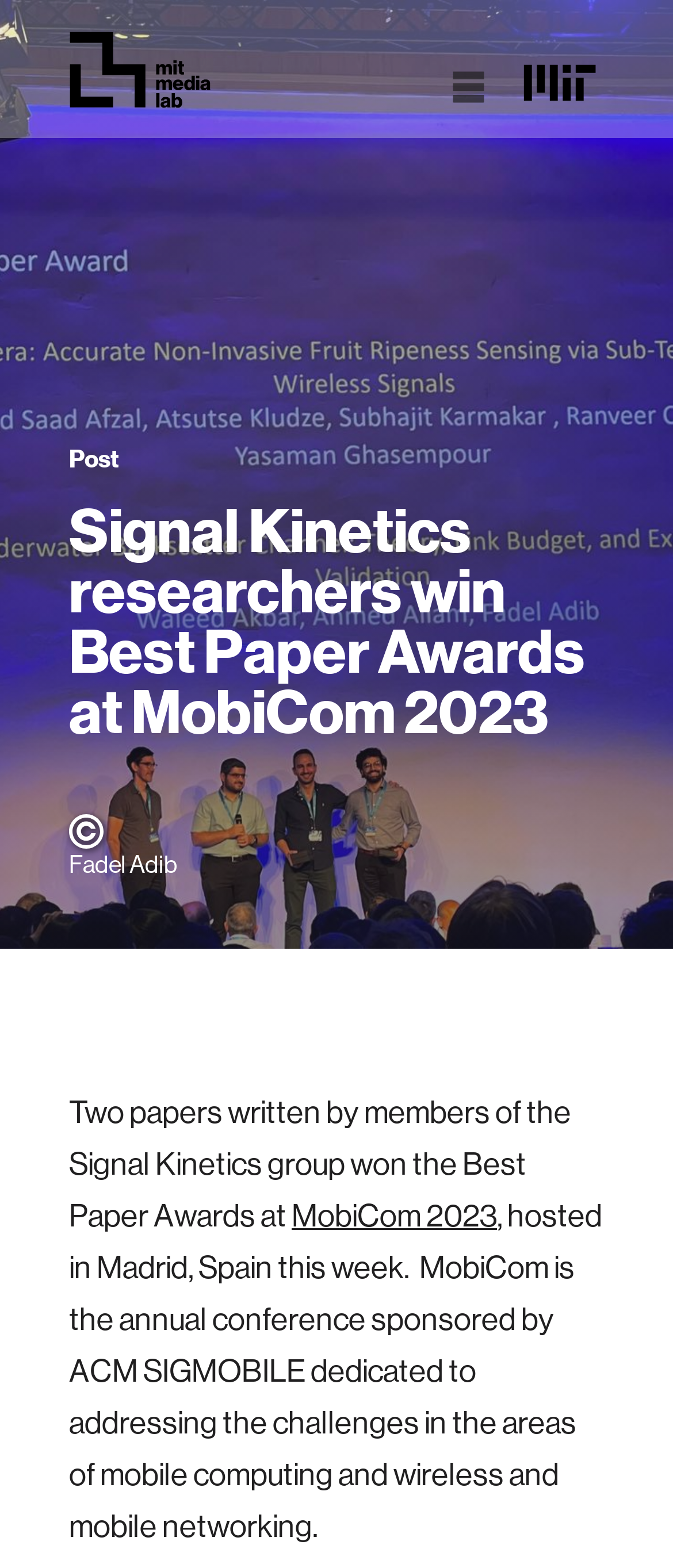Detail the various sections and features present on the webpage.

The webpage is about Signal Kinetics researchers winning Best Paper Awards at MobiCom 2023. At the top left, there is a link with an accompanying image. Below this, there is a heading that announces the achievement. To the right of the heading, there is another link with an image. 

On the top right, there is a navigation link labeled "Nav" with an accompanying image. Next to it, there is another link with an image. 

Below the navigation link, there is a section labeled "Post". Under this section, there is a heading that repeats the achievement. Below the heading, there is an image, followed by the name "Fadel Adib". 

The main content of the page is a paragraph that describes the achievement, mentioning that two papers written by Signal Kinetics group members won the Best Paper Awards at MobiCom 2023. The paragraph also provides more information about MobiCom 2023, including its location and purpose. The link "MobiCom 2023" is embedded within the paragraph.